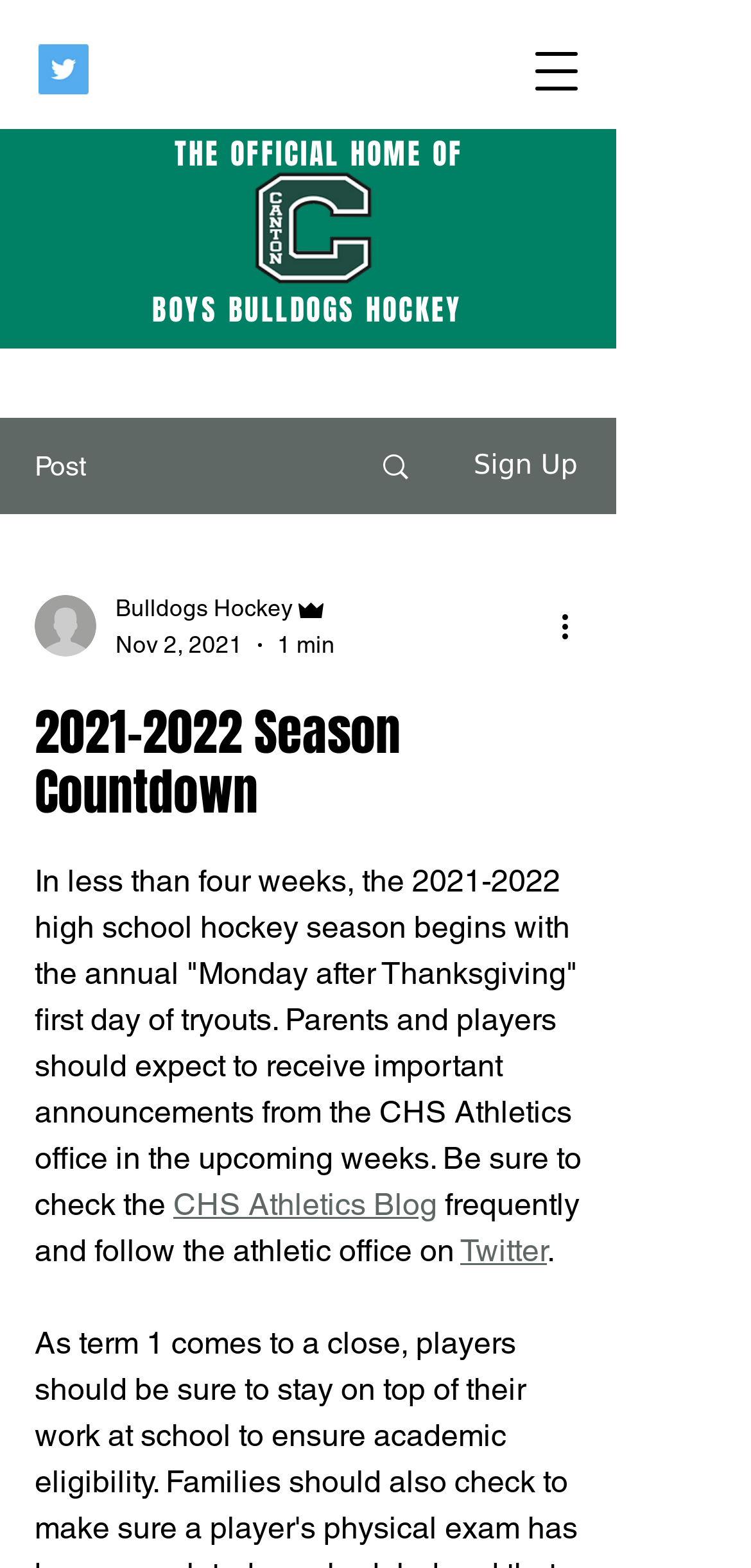Given the element description, predict the bounding box coordinates in the format (top-left x, top-left y, bottom-right x, bottom-right y), using floating point numbers between 0 and 1: aria-label="More actions"

[0.738, 0.384, 0.8, 0.414]